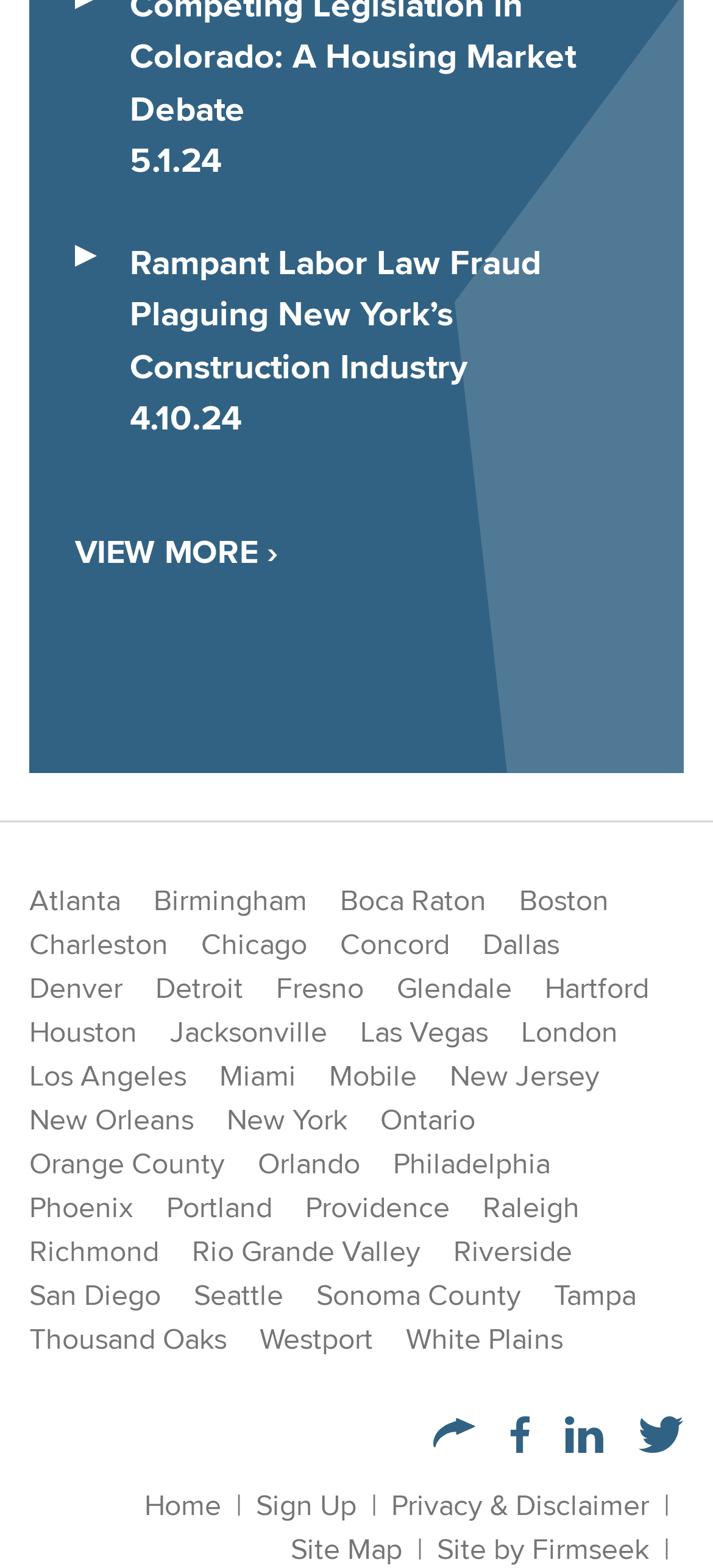Locate the bounding box coordinates of the area where you should click to accomplish the instruction: "Read about labor law fraud in New York".

[0.182, 0.15, 0.895, 0.25]